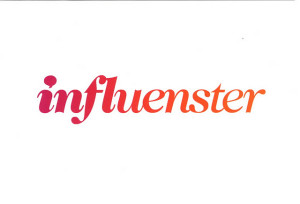Provide a one-word or one-phrase answer to the question:
What is the brand's focus?

Community and consumer engagement